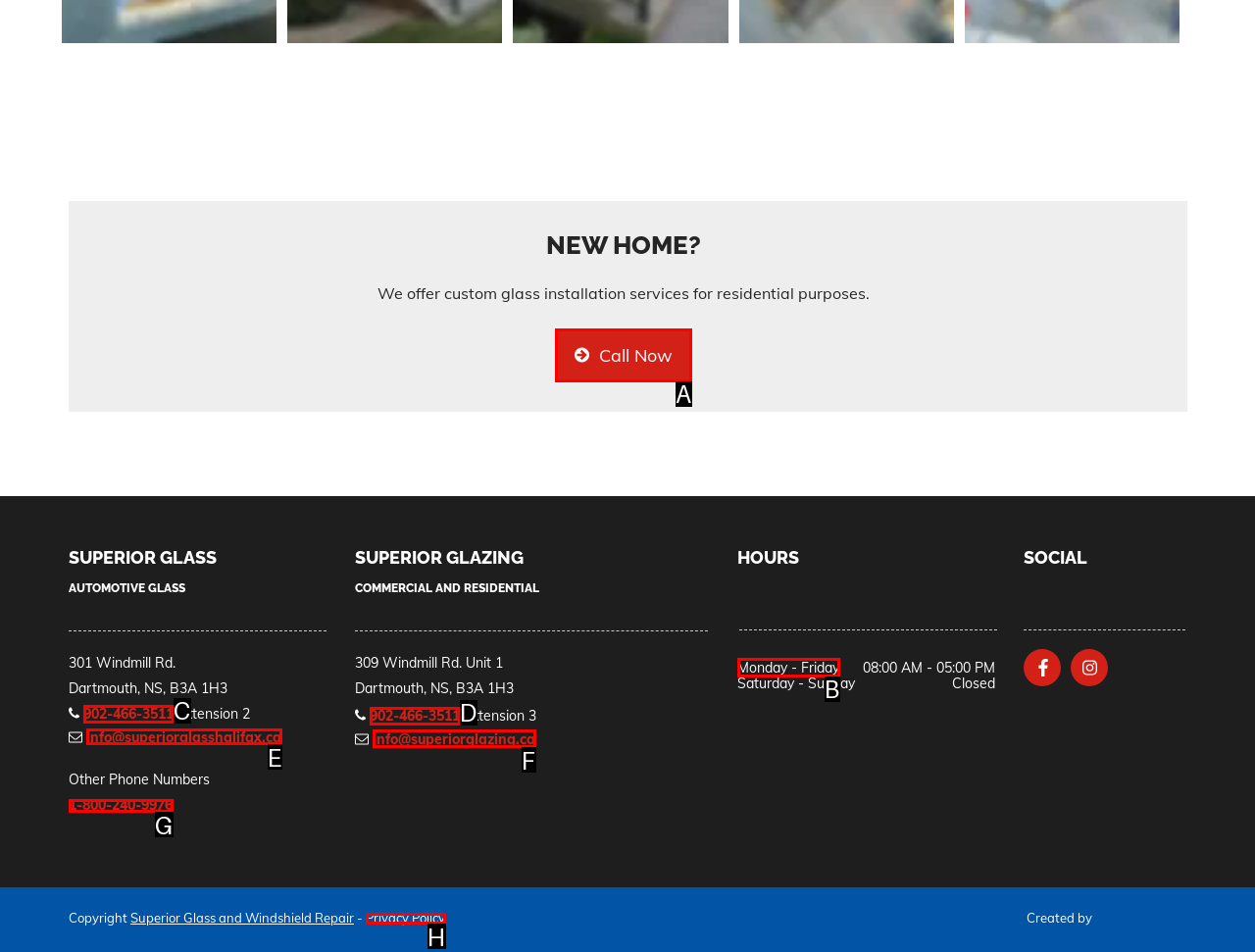Indicate the UI element to click to perform the task: Post a comment. Reply with the letter corresponding to the chosen element.

None